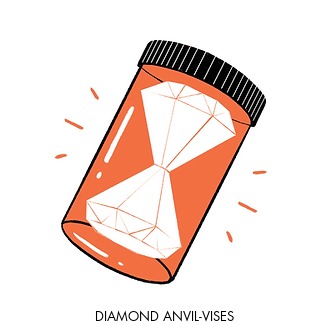Describe the image with as much detail as possible.

The image features a vibrant illustration of a cylindrical container, resembling a prescription bottle, prominently displaying two diamond-shaped anvil-vises within. The container is depicted in a warm orange hue, accented by bold outlines, and topped with a black, ridged lid. Around the bottle, dynamic lines radiate, emphasizing the significance or excitement of the contents, while the label below reads "DIAMOND ANVIL-VISES," highlighting the unique scientific tool it represents. This illustration captures the intriguing blend of everyday imagery with specialized scientific equipment, suggesting a context where unconventional items are explored, perhaps in a whimsical or thought-provoking manner.